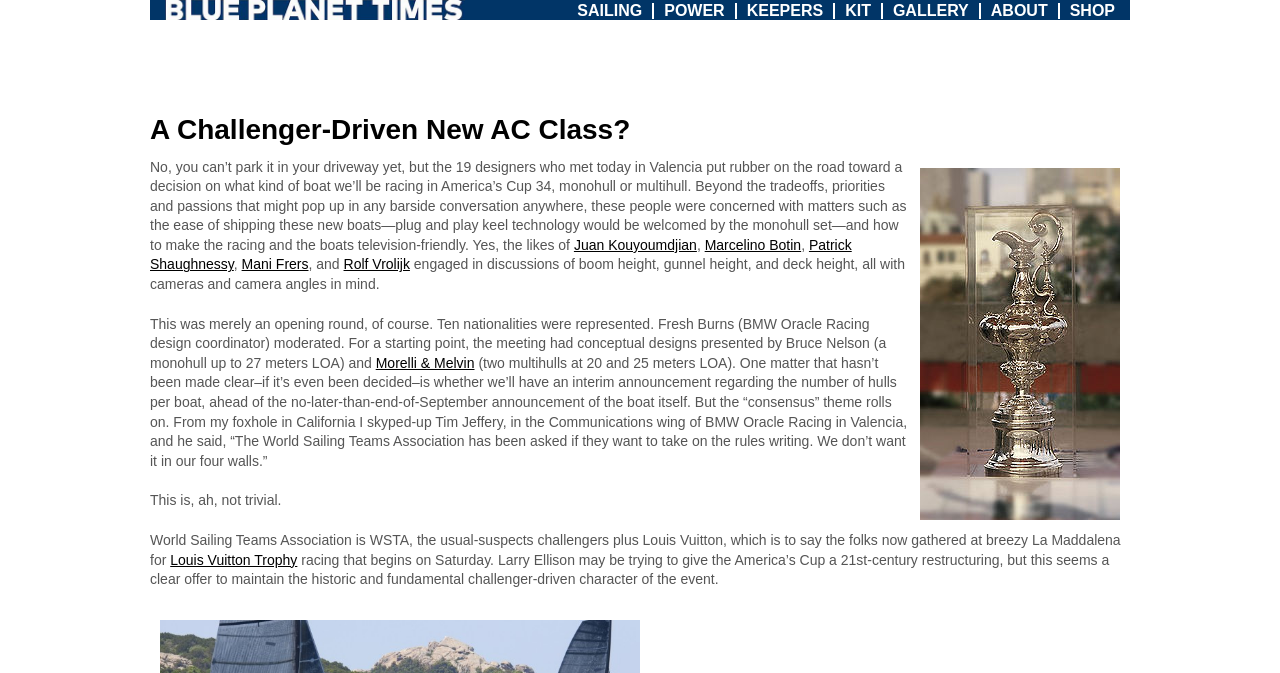How many designers met in Valencia? Analyze the screenshot and reply with just one word or a short phrase.

19